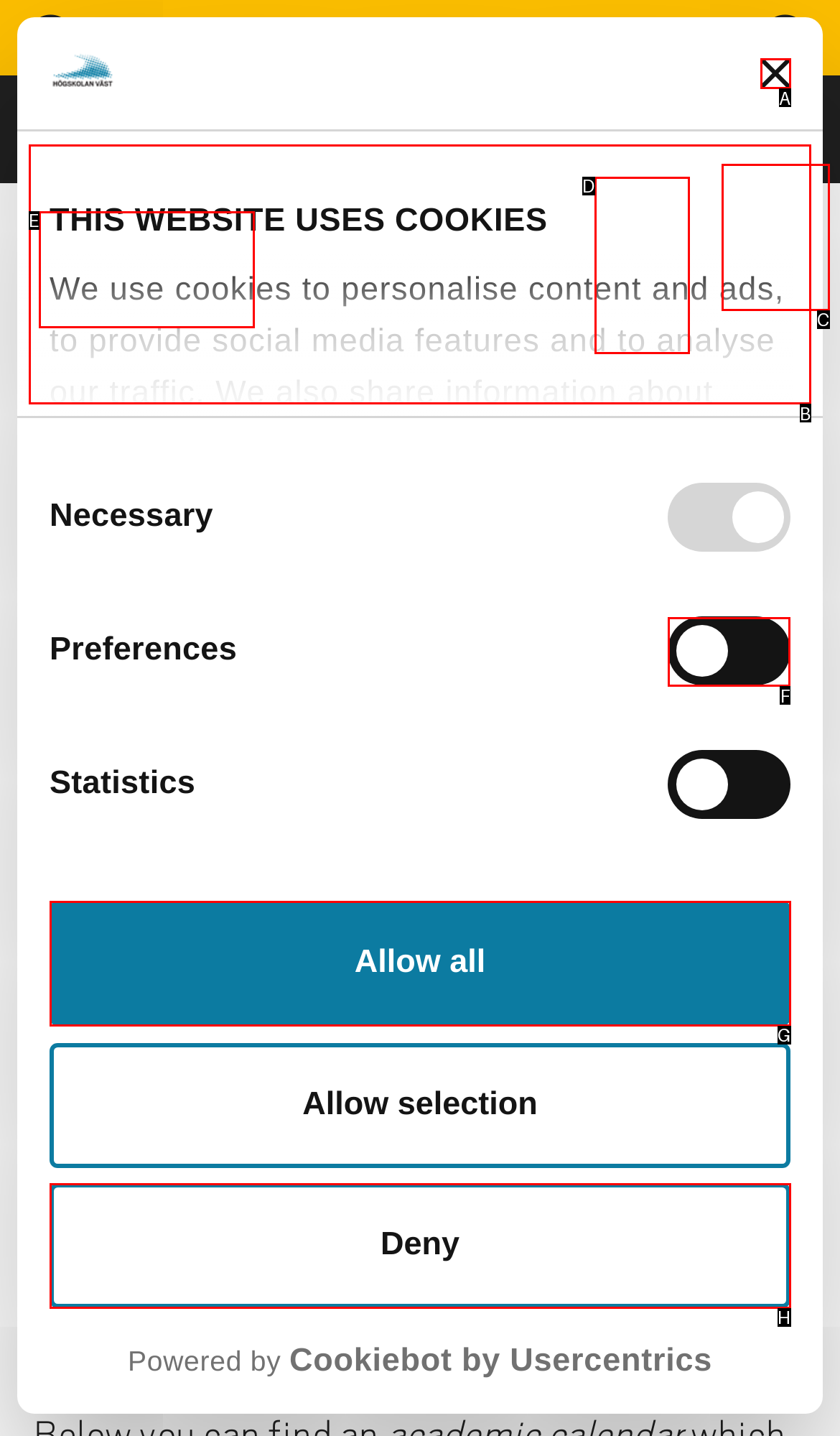Indicate which HTML element you need to click to complete the task: Select the Preferences checkbox. Provide the letter of the selected option directly.

F